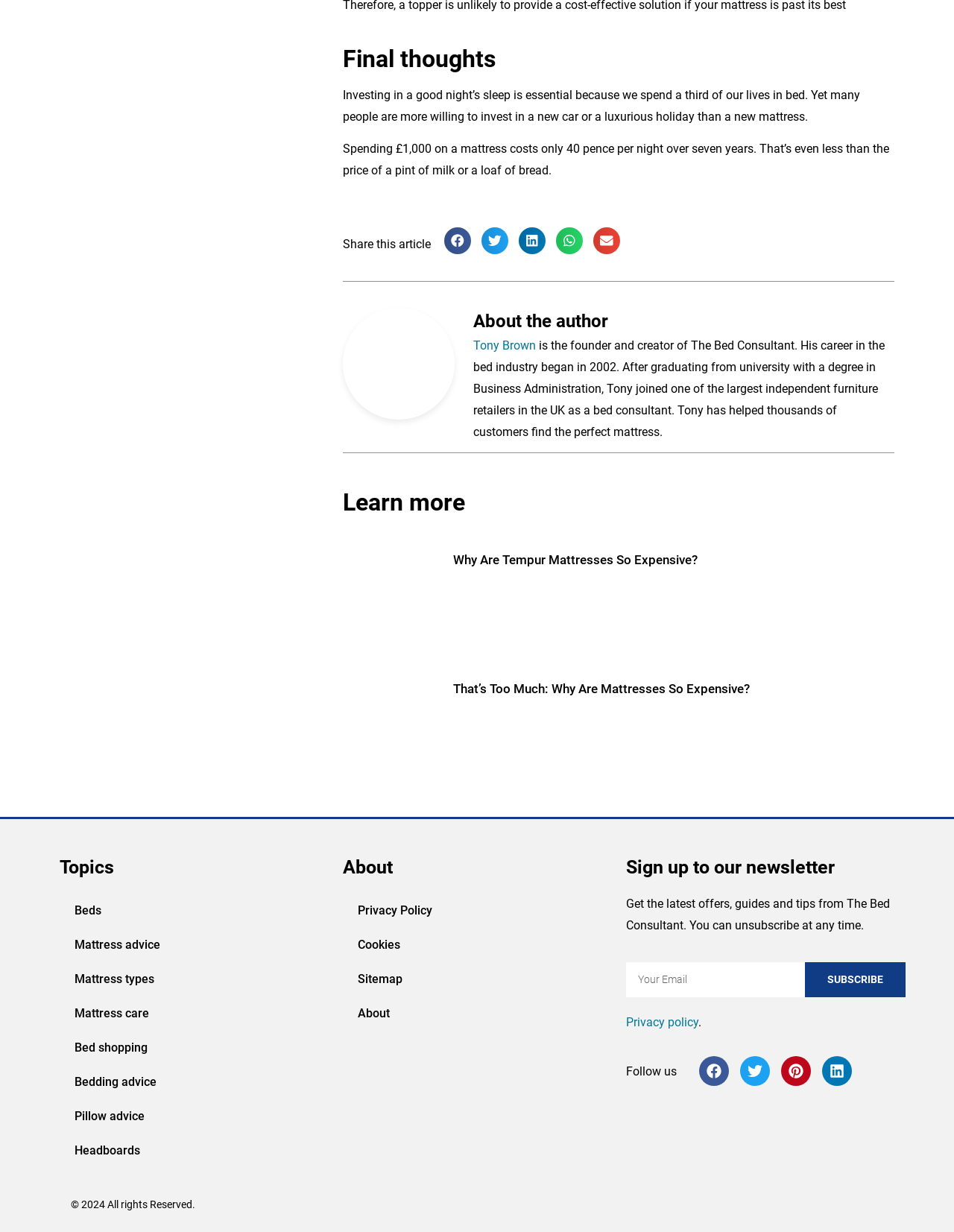What is the topic of the article?
Refer to the image and answer the question using a single word or phrase.

Mattress